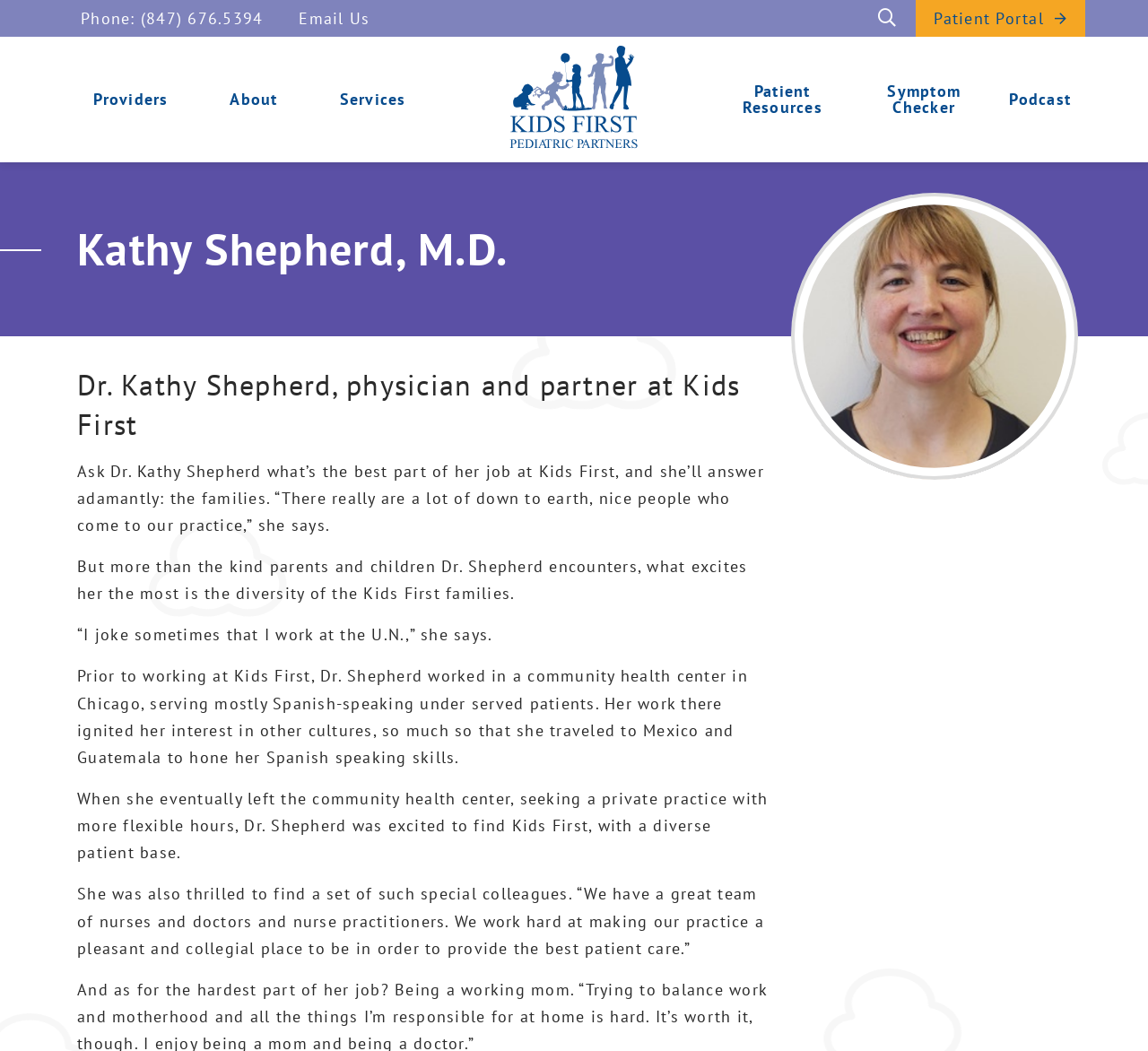What is Dr. Shepherd excited about in her job?
Using the details from the image, give an elaborate explanation to answer the question.

According to the webpage, Dr. Shepherd is excited about the diversity of the Kids First families, as mentioned in the text 'But more than the kind parents and children Dr. Shepherd encounters, what excites her the most is the diversity of the Kids First families'.